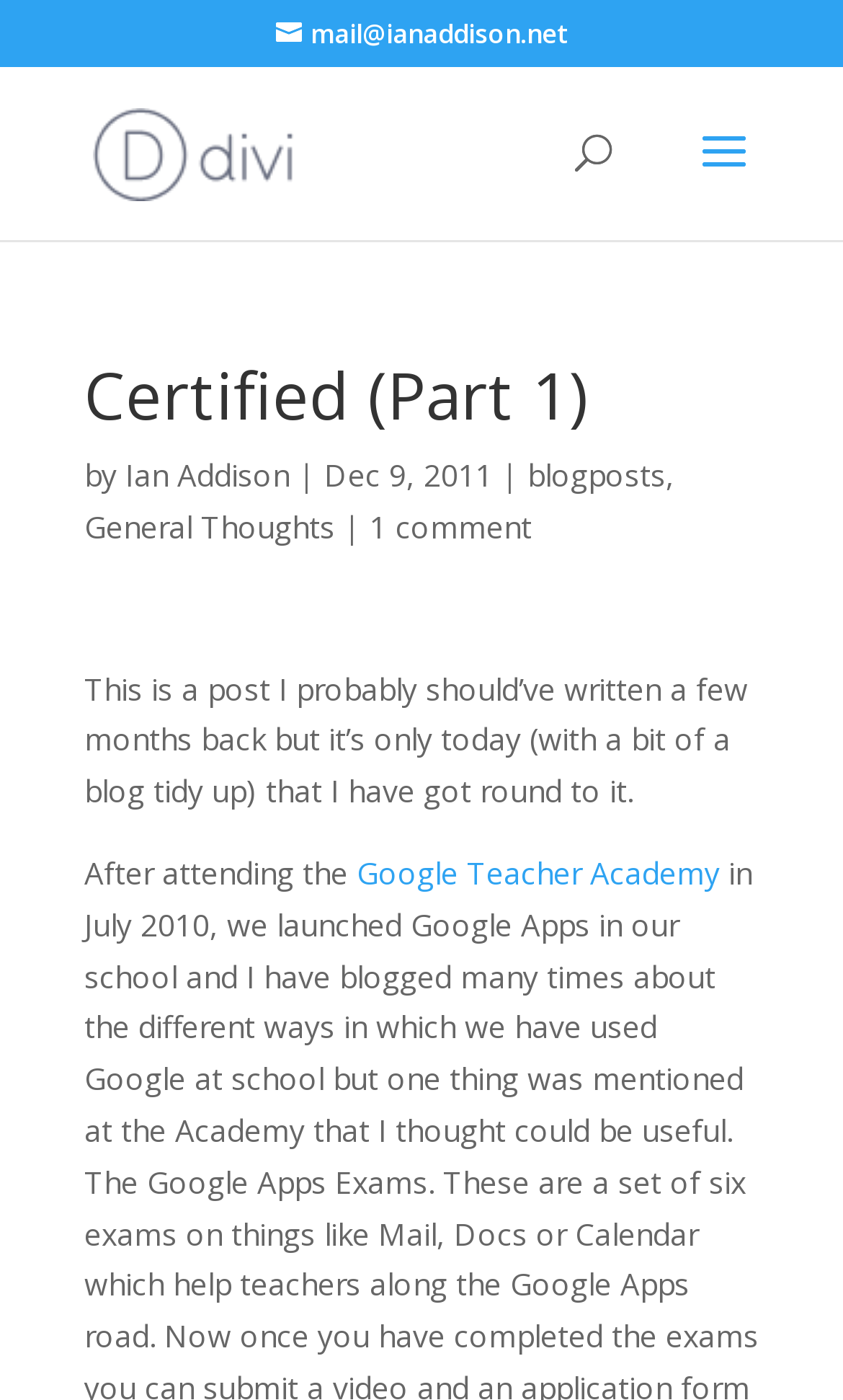Please determine the bounding box coordinates of the section I need to click to accomplish this instruction: "Support Climate Depot".

None